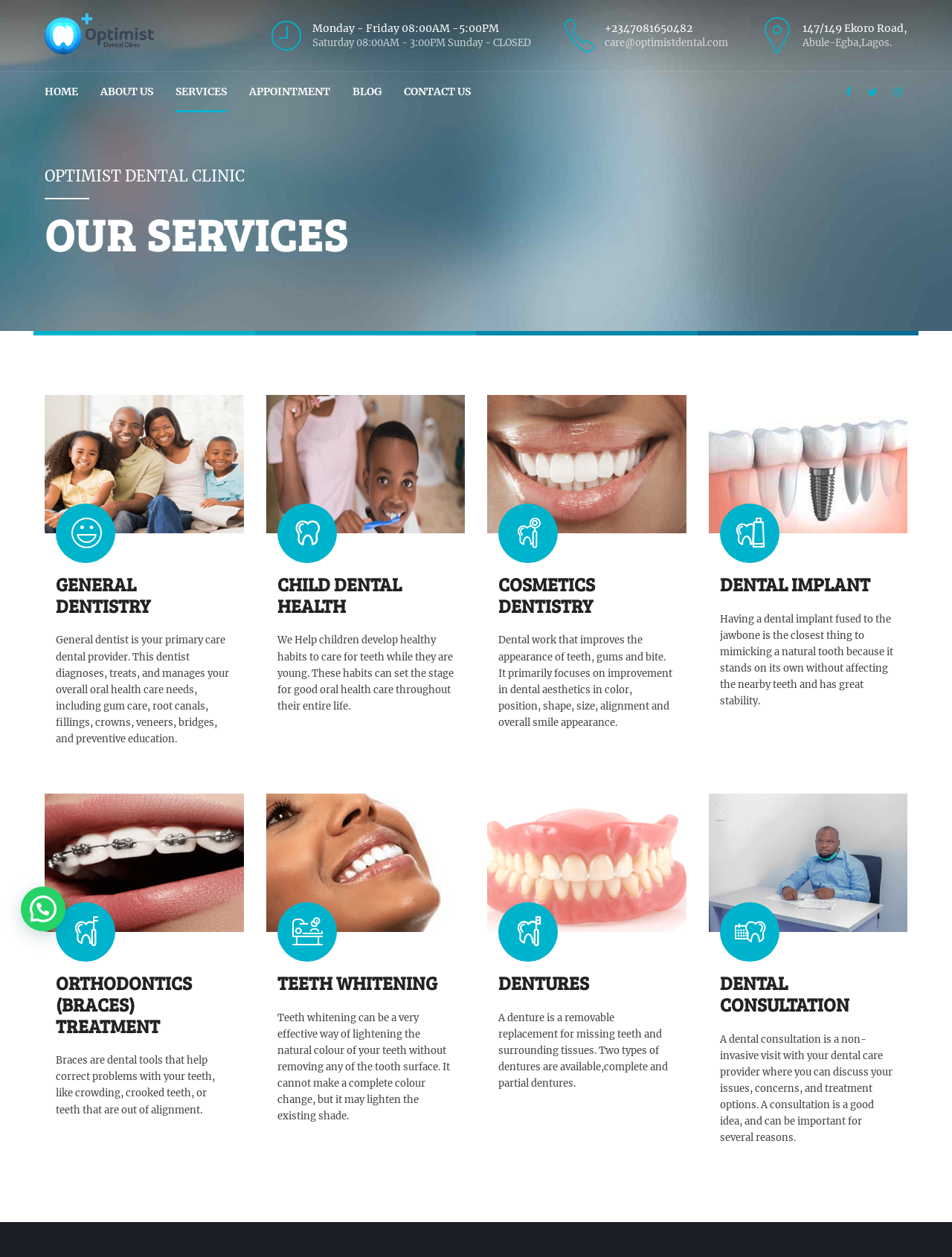Please give a concise answer to this question using a single word or phrase: 
What is the focus of cosmetic dentistry?

improvement in dental aesthetics